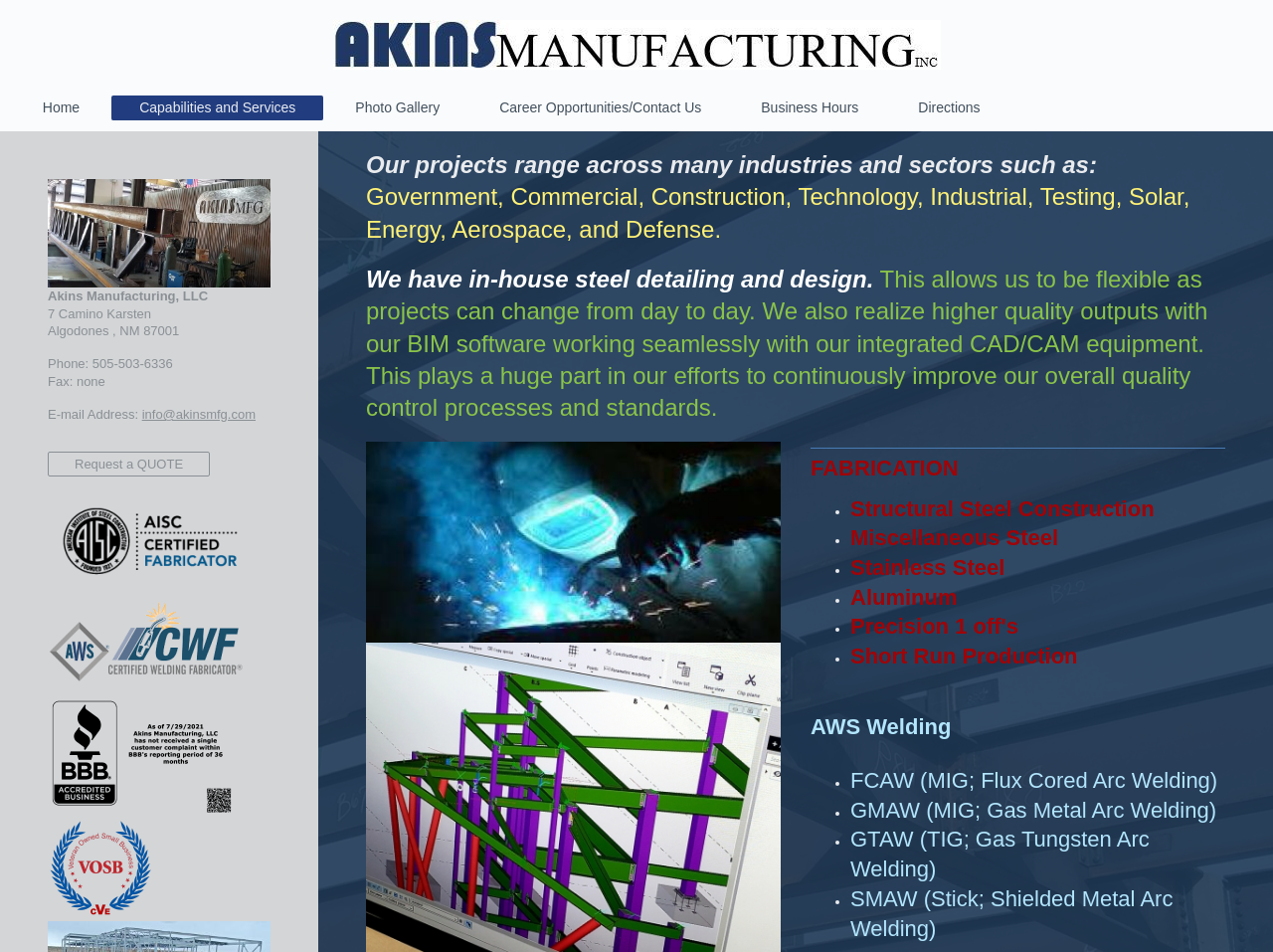How can I contact the company?
Provide a one-word or short-phrase answer based on the image.

Phone: 505-503-6336, Email: info@akinsmfg.com